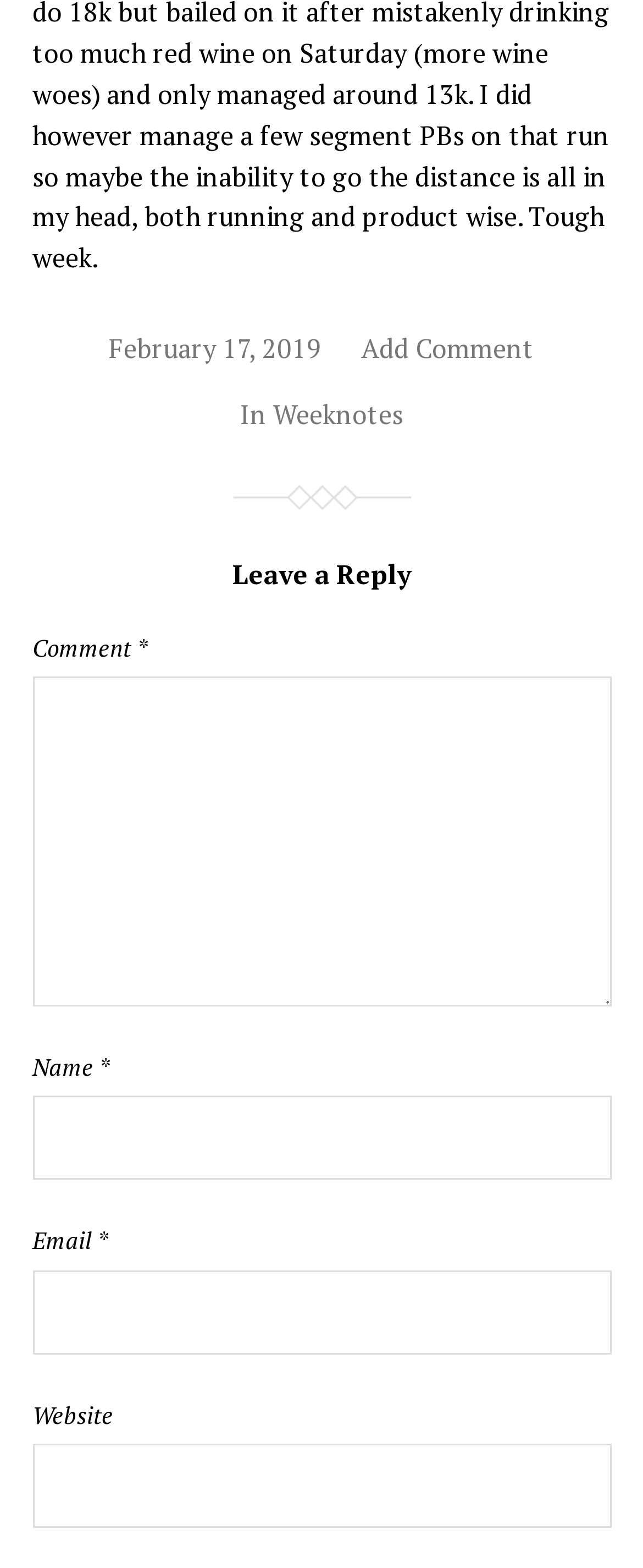Use one word or a short phrase to answer the question provided: 
What is the label of the first textbox?

Comment *